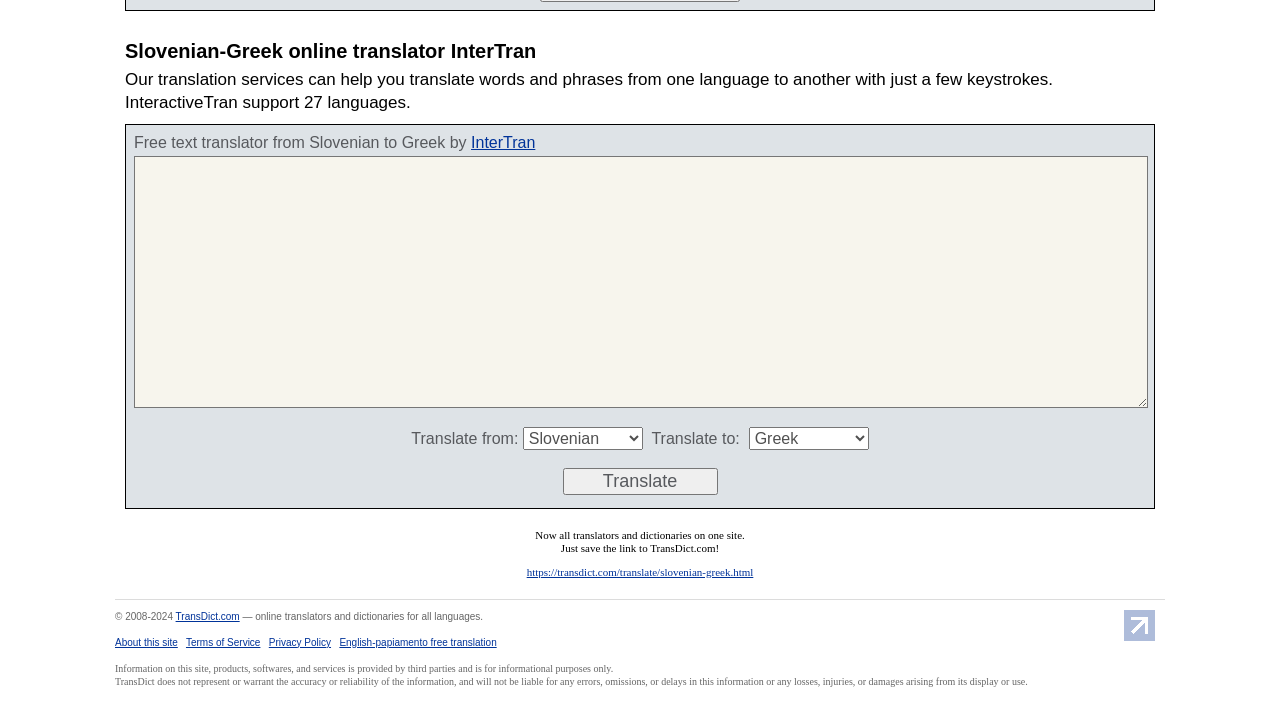What is the default translation direction?
Look at the screenshot and give a one-word or phrase answer.

Slovenian to Greek